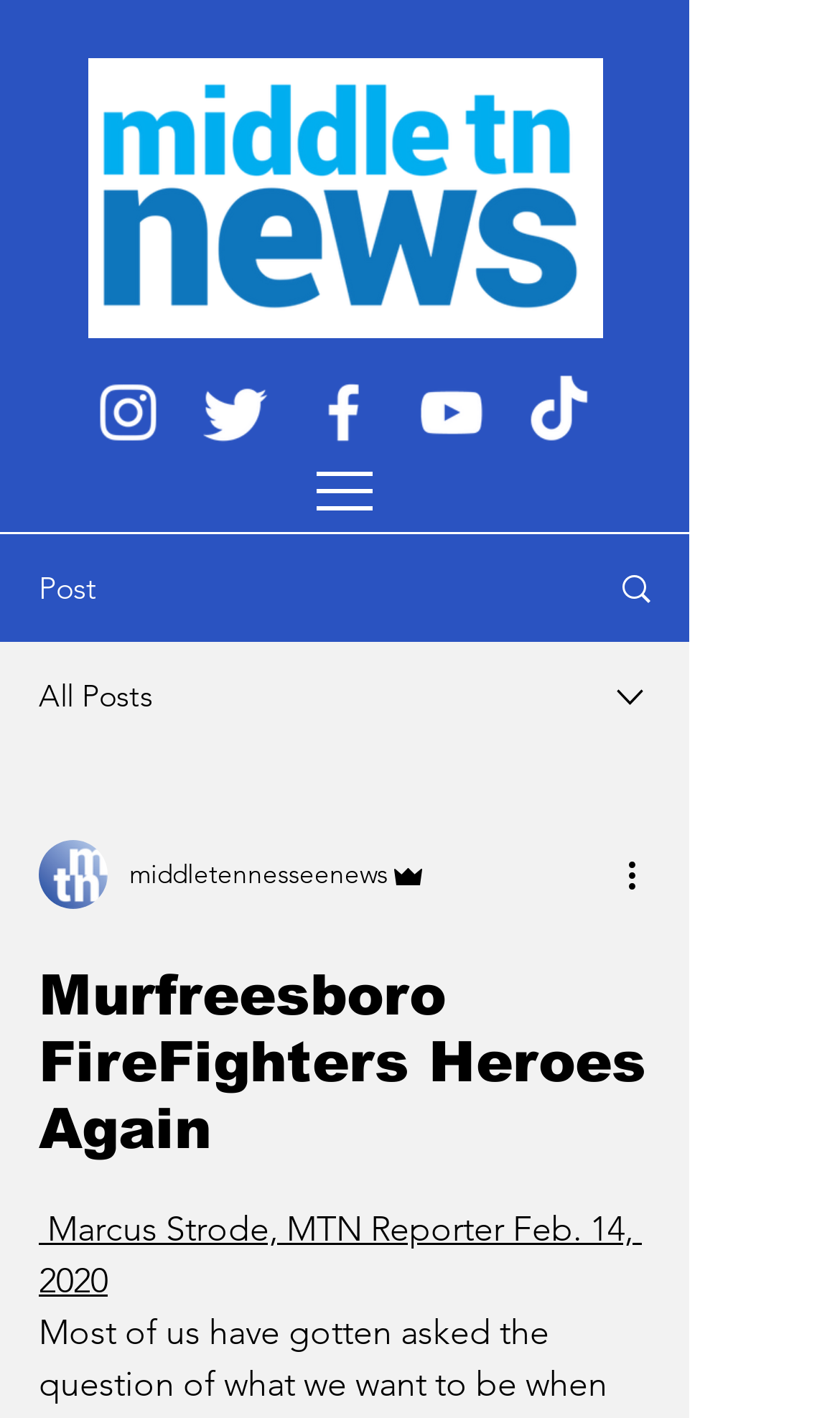Locate and extract the text of the main heading on the webpage.

Murfreesboro FireFighters Heroes Again